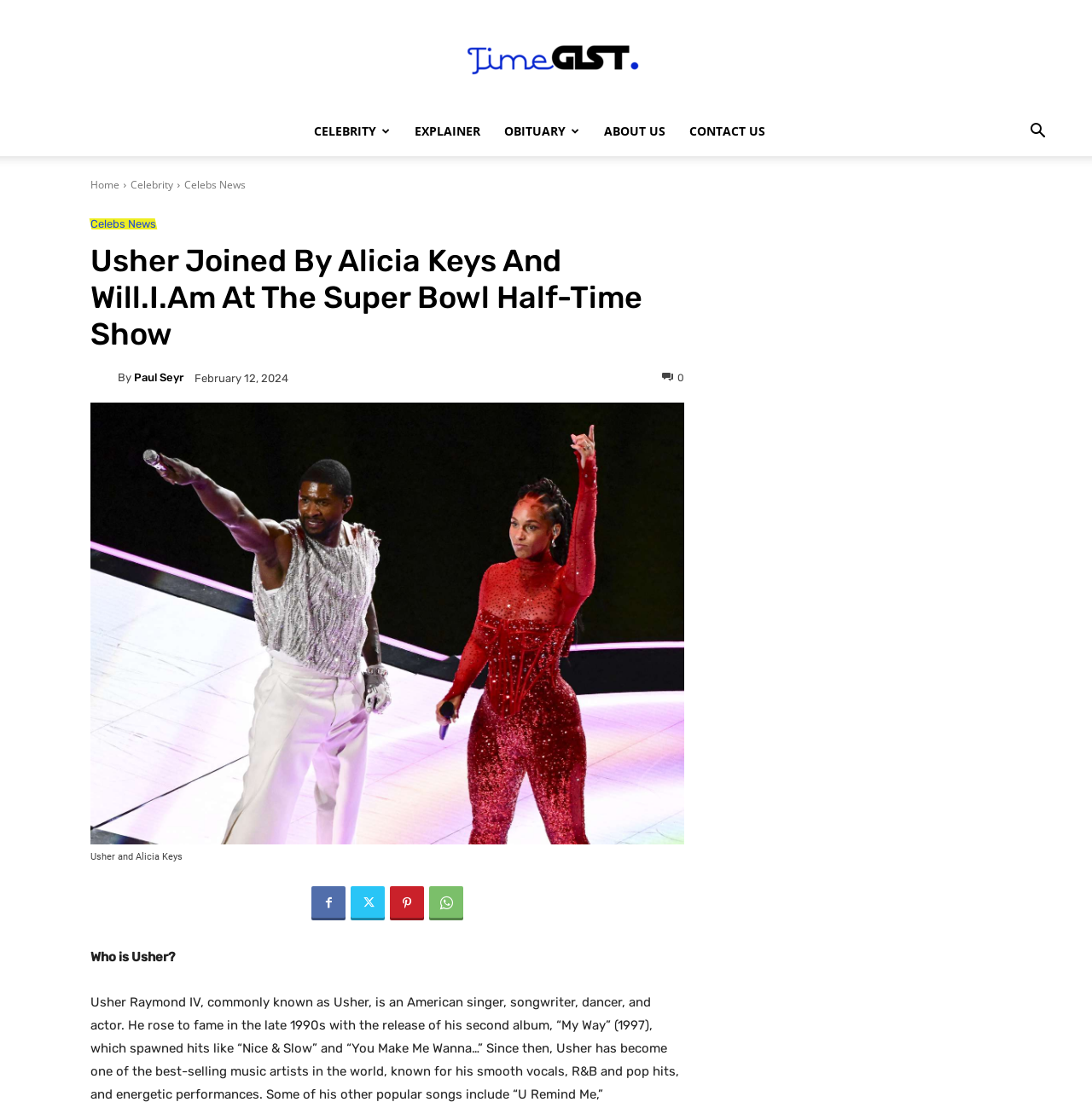Could you please study the image and provide a detailed answer to the question:
What is the category of the news article?

Based on the navigation links at the top of the webpage, I can see that the categories are 'Home', 'Celebrity', 'Celebs News', etc. The current article is under the 'Celebrity' category.